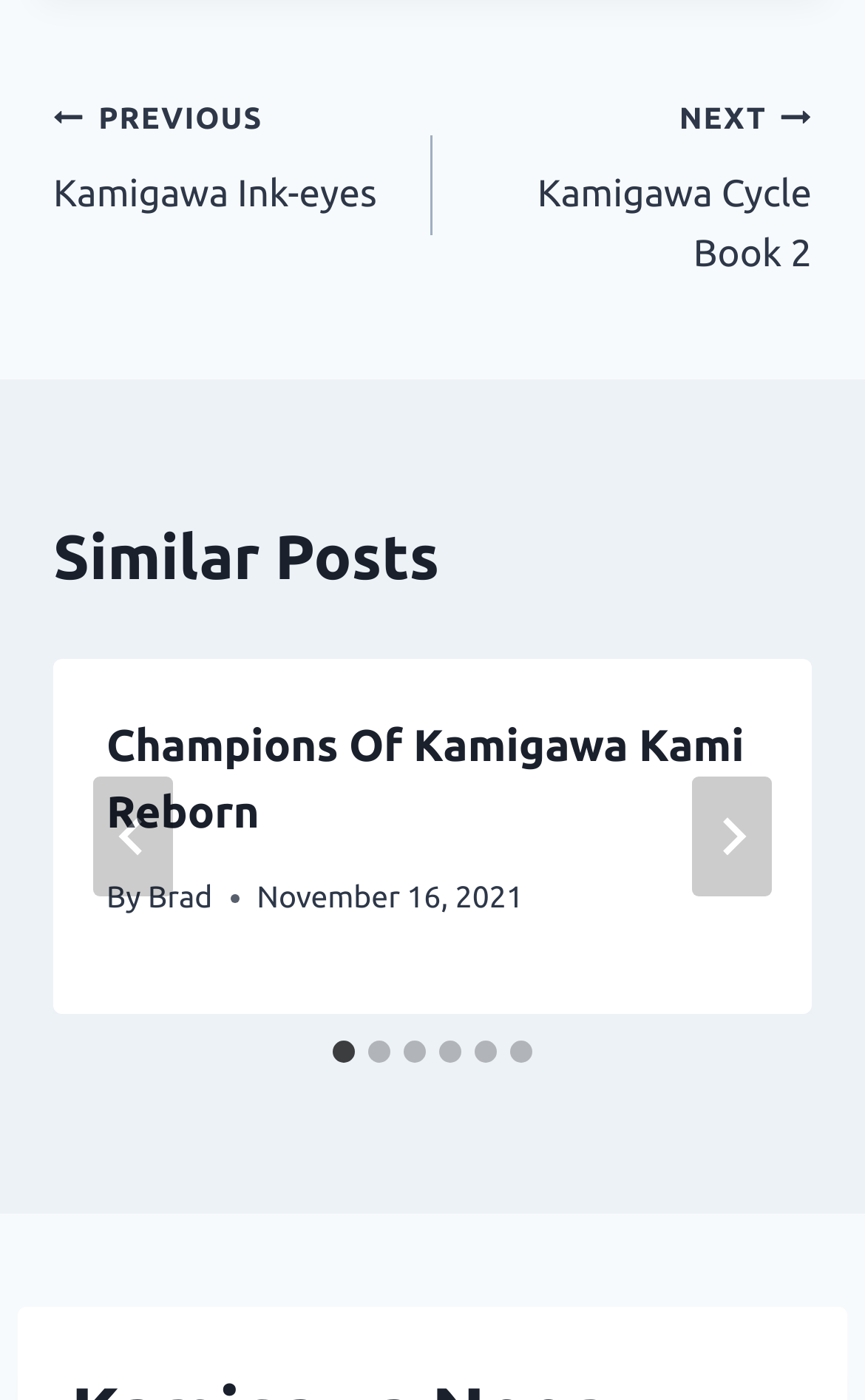Identify the bounding box coordinates of the region I need to click to complete this instruction: "Select slide 2".

[0.426, 0.743, 0.451, 0.759]